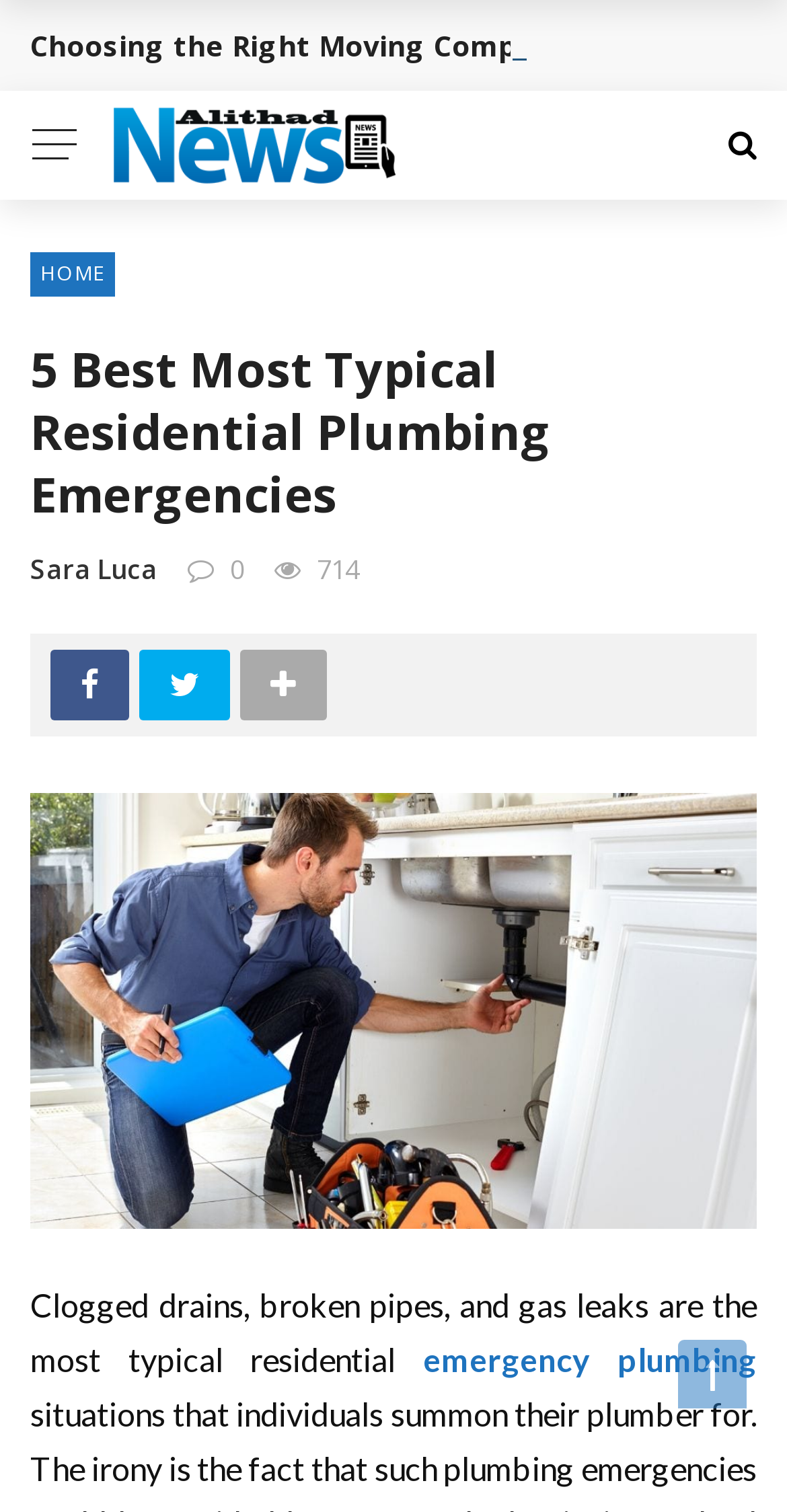Kindly respond to the following question with a single word or a brief phrase: 
How many links are there in the top navigation menu?

2